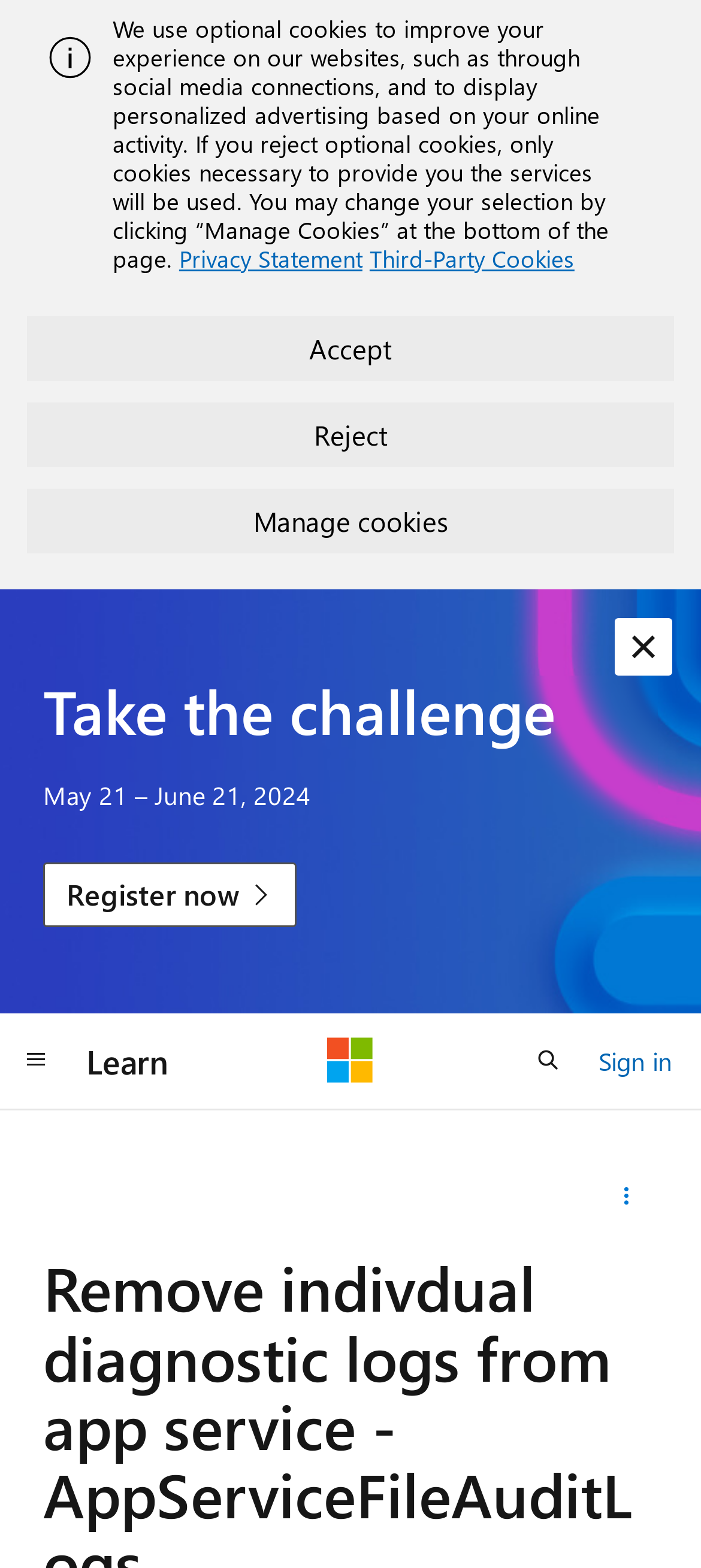Locate the UI element described by Manage cookies in the provided webpage screenshot. Return the bounding box coordinates in the format (top-left x, top-left y, bottom-right x, bottom-right y), ensuring all values are between 0 and 1.

[0.038, 0.312, 0.962, 0.353]